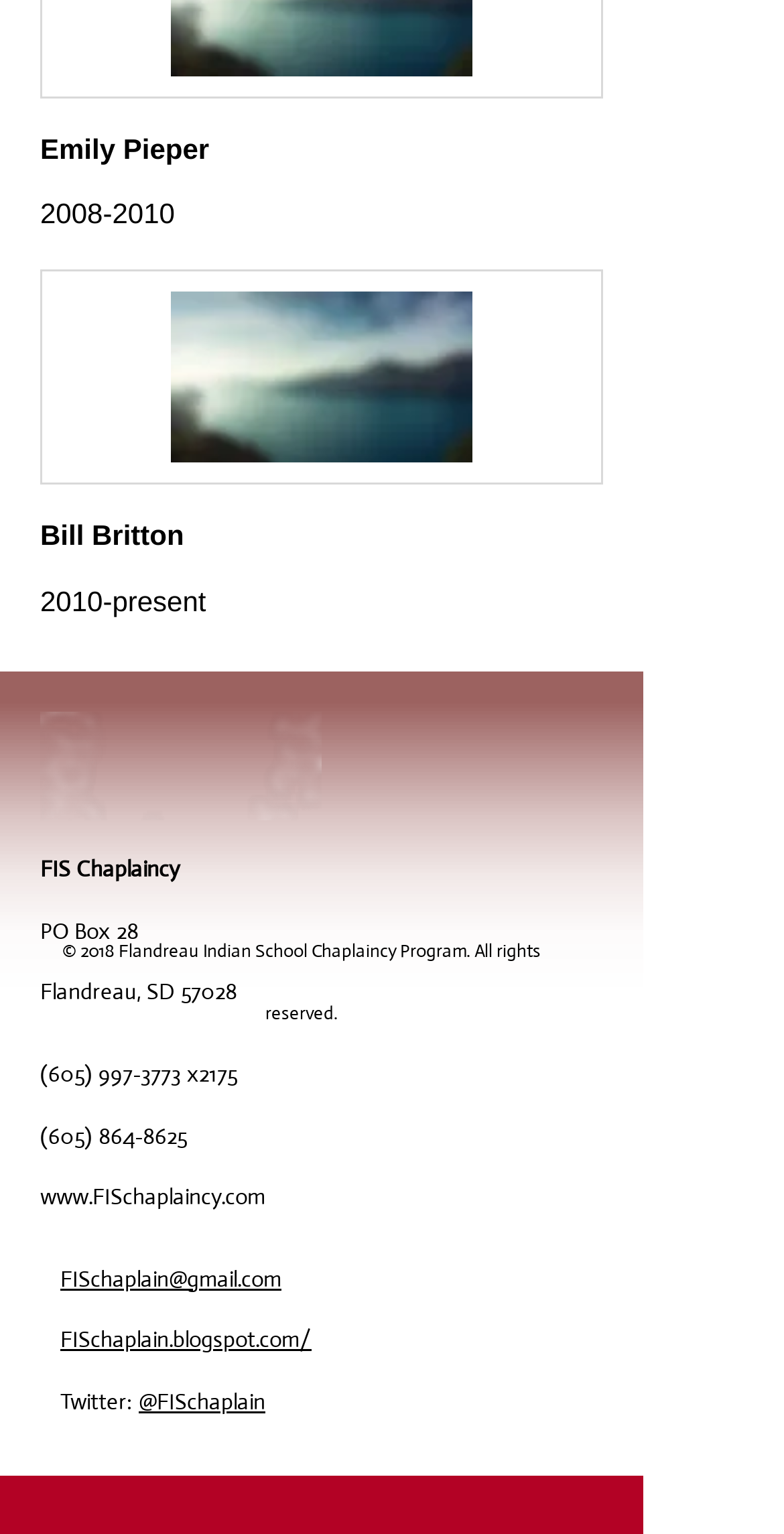Given the element description (605) 997-3773, identify the bounding box coordinates for the UI element on the webpage screenshot. The format should be (top-left x, top-left y, bottom-right x, bottom-right y), with values between 0 and 1.

[0.051, 0.691, 0.231, 0.709]